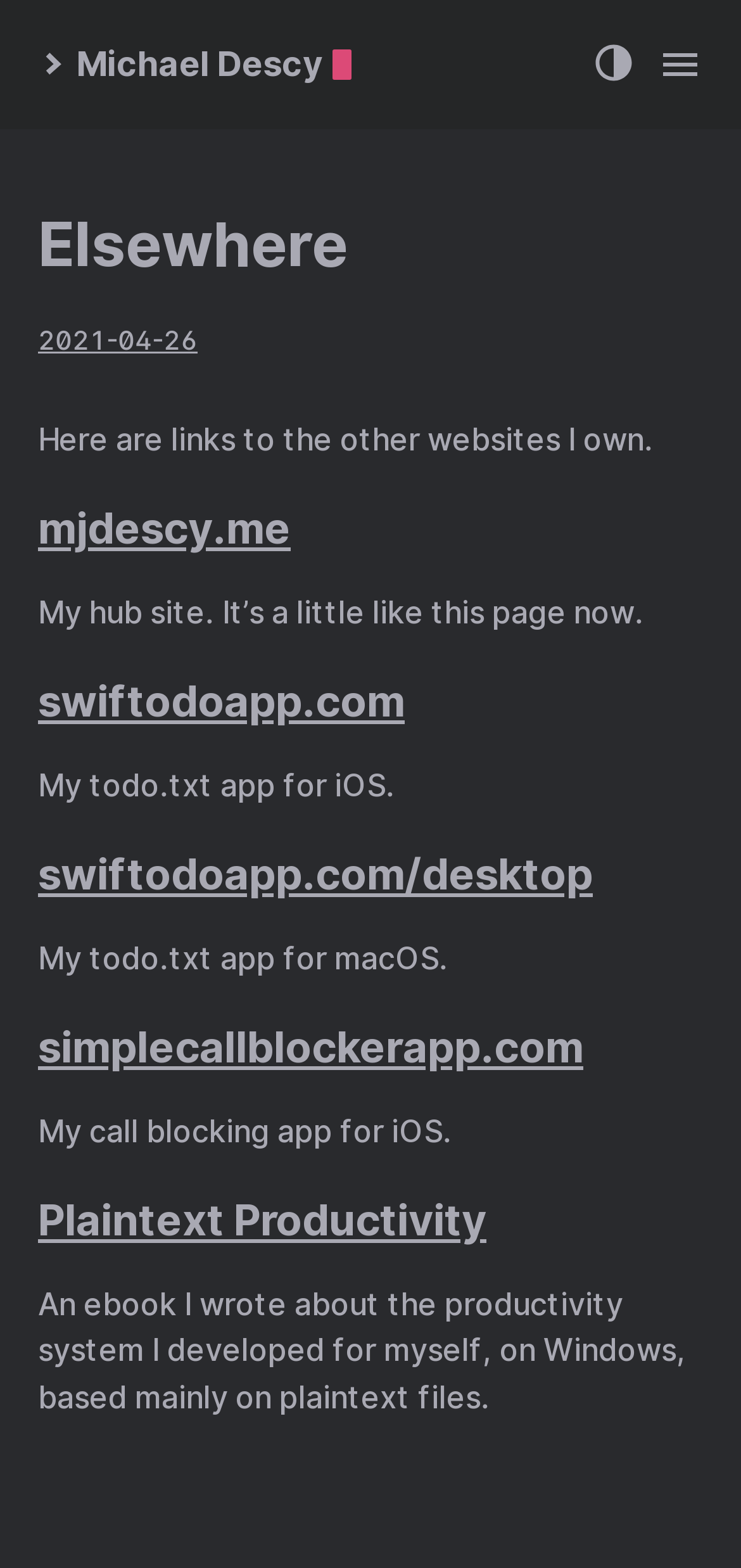Please identify the bounding box coordinates of the area I need to click to accomplish the following instruction: "learn about Plaintext Productivity".

[0.051, 0.761, 0.656, 0.794]